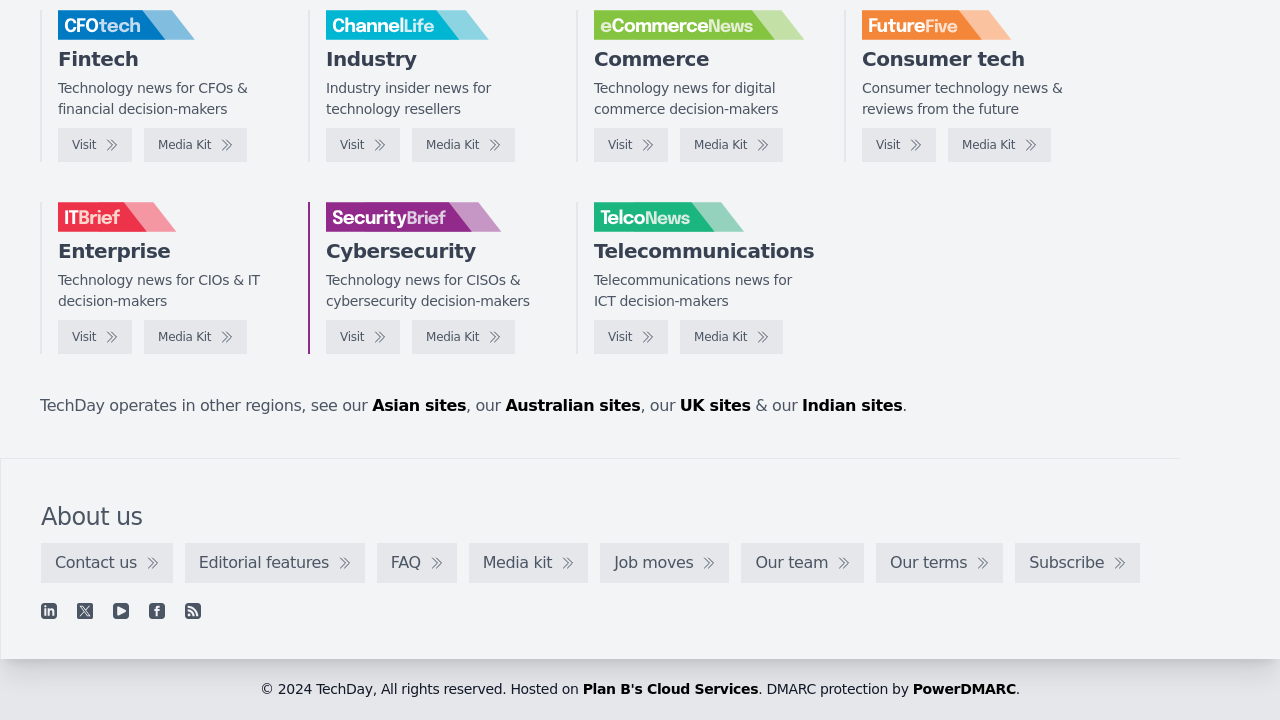Refer to the screenshot and give an in-depth answer to this question: How many regions does TechDay operate in?

I found the information about the regions TechDay operates in by reading the text at the bottom of the webpage. It mentions Asian sites, Australian sites, UK sites, and Indian sites, which implies that TechDay operates in at least 5 regions.